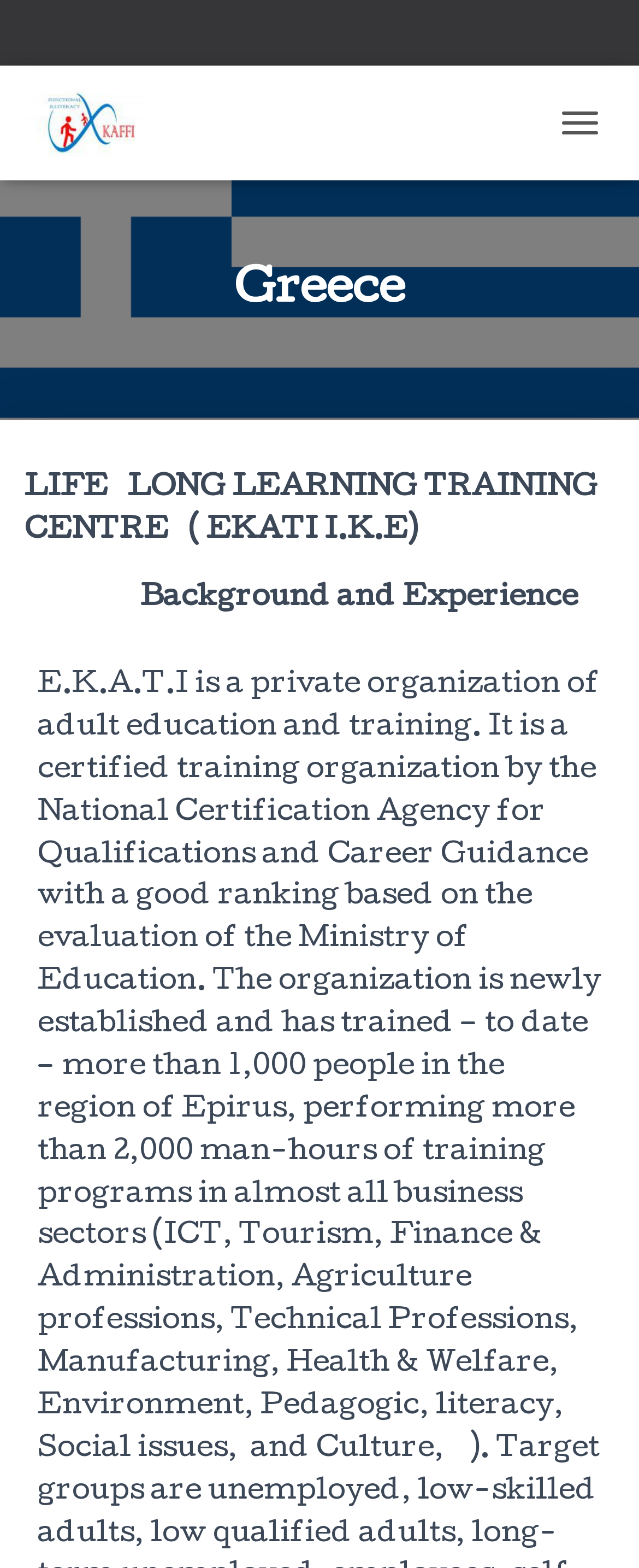Provide a one-word or short-phrase answer to the question:
Is there an image on the webpage?

Yes